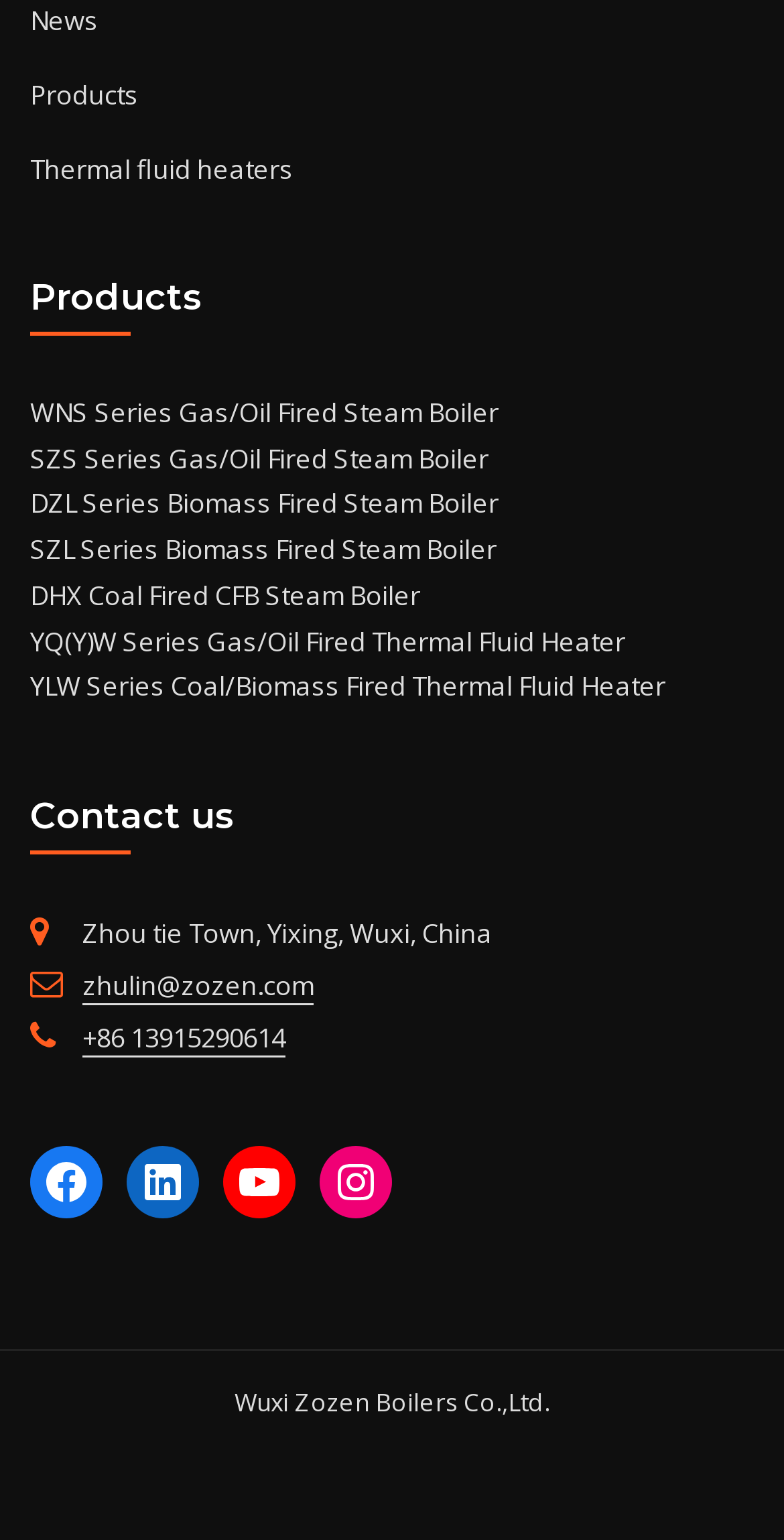How many boiler products are listed?
From the screenshot, supply a one-word or short-phrase answer.

5